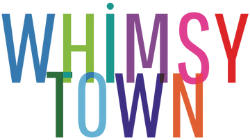Please answer the following question using a single word or phrase: 
What is the purpose of the visual element?

header or logo